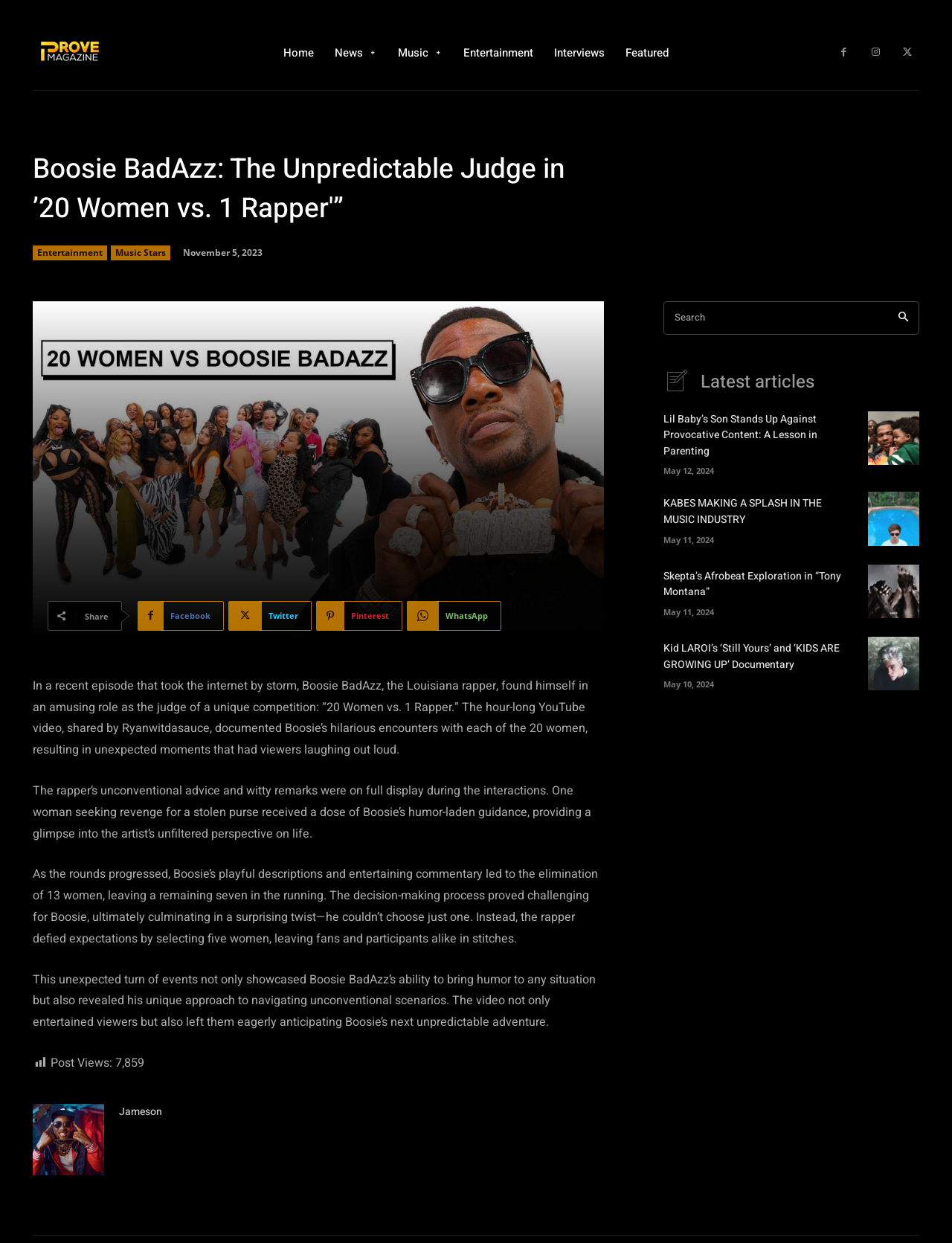Please specify the bounding box coordinates of the element that should be clicked to execute the given instruction: 'Read the article 'Lil Baby’s Son Stands Up Against Provocative Content: A Lesson in Parenting''. Ensure the coordinates are four float numbers between 0 and 1, expressed as [left, top, right, bottom].

[0.912, 0.331, 0.966, 0.374]